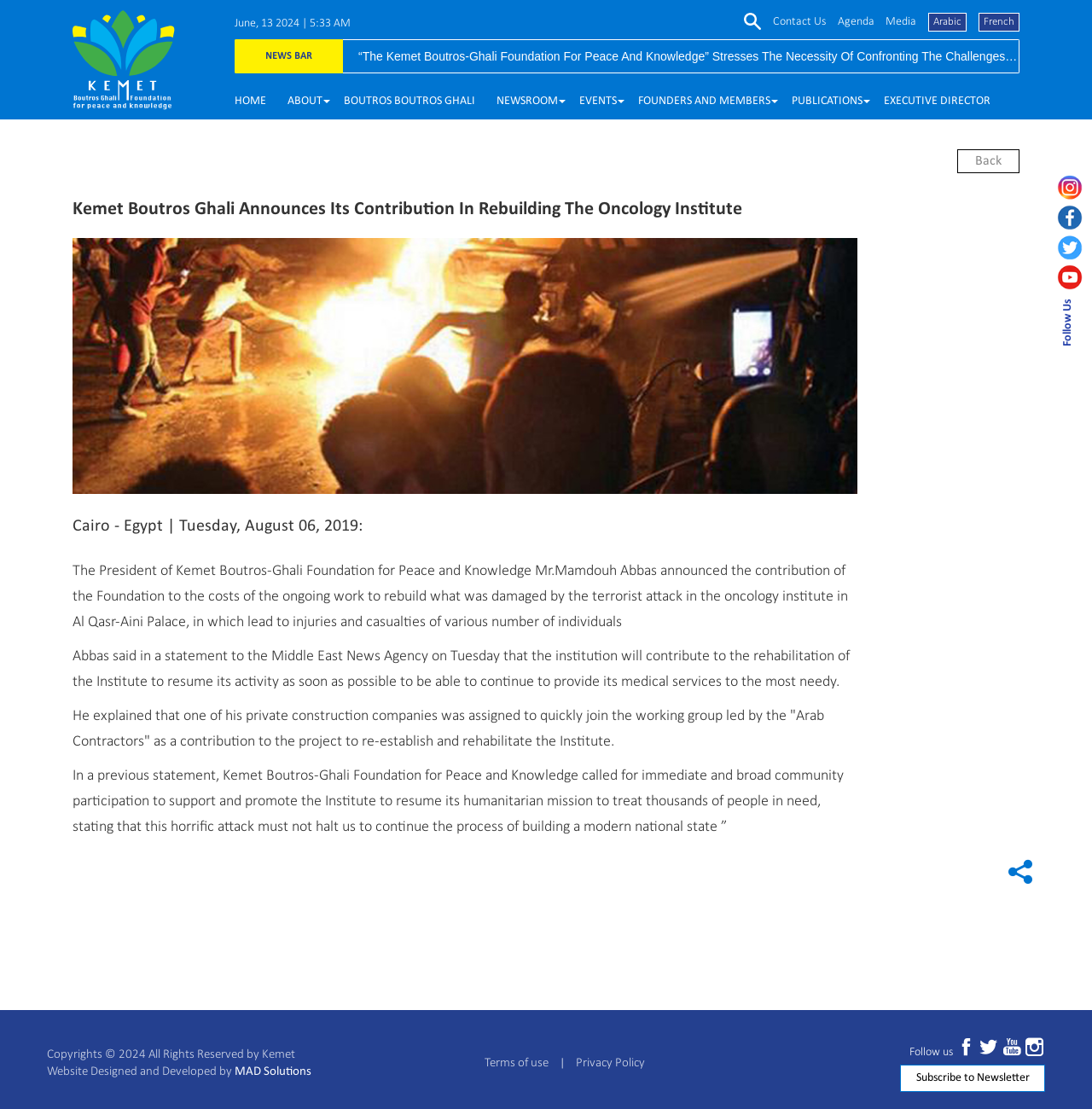Determine the bounding box coordinates of the element's region needed to click to follow the instruction: "Read the news about 'The Kemet Boutros-Ghali Foundation For Peace And Knowledge'". Provide these coordinates as four float numbers between 0 and 1, formatted as [left, top, right, bottom].

[0.32, 0.036, 0.941, 0.065]